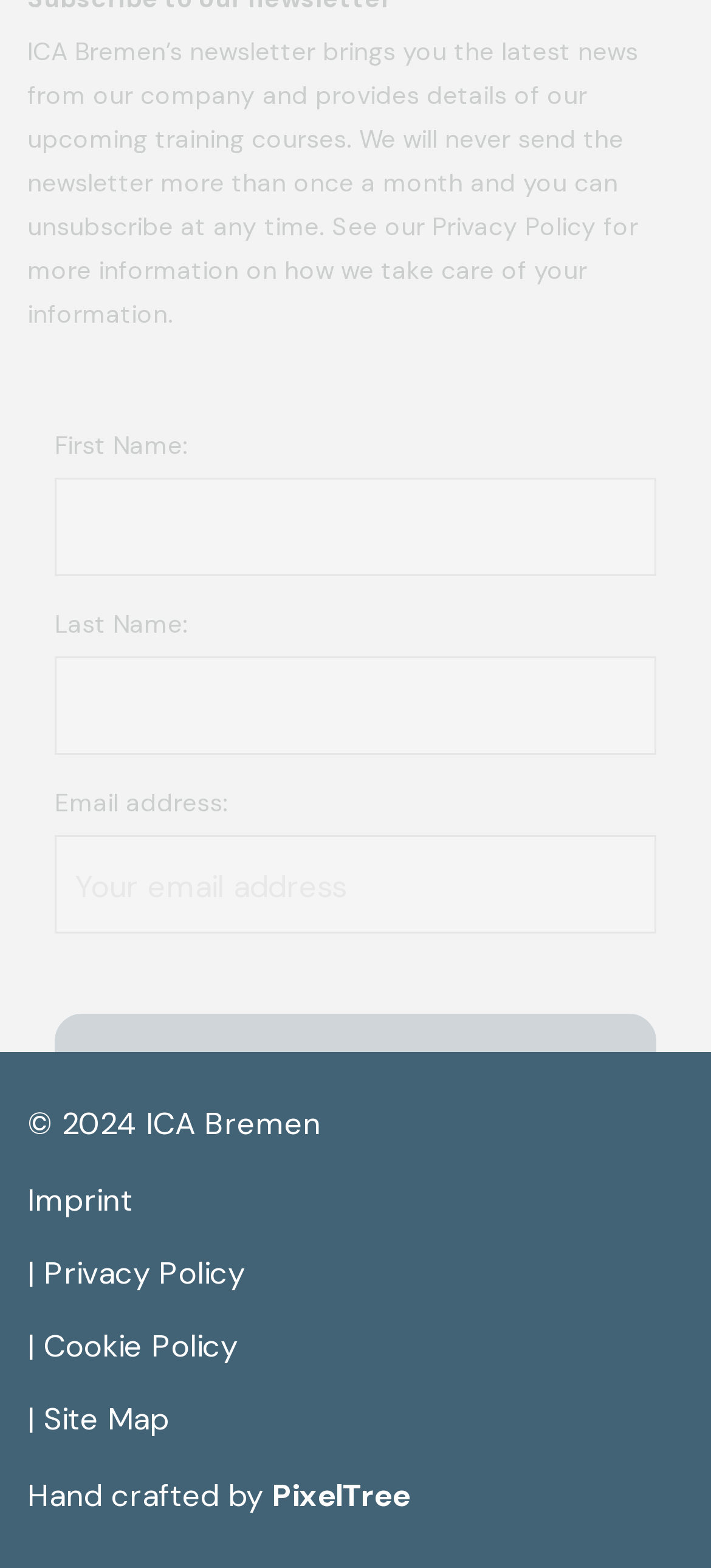Determine the bounding box coordinates for the element that should be clicked to follow this instruction: "Sign up". The coordinates should be given as four float numbers between 0 and 1, in the format [left, top, right, bottom].

[0.077, 0.647, 0.923, 0.71]